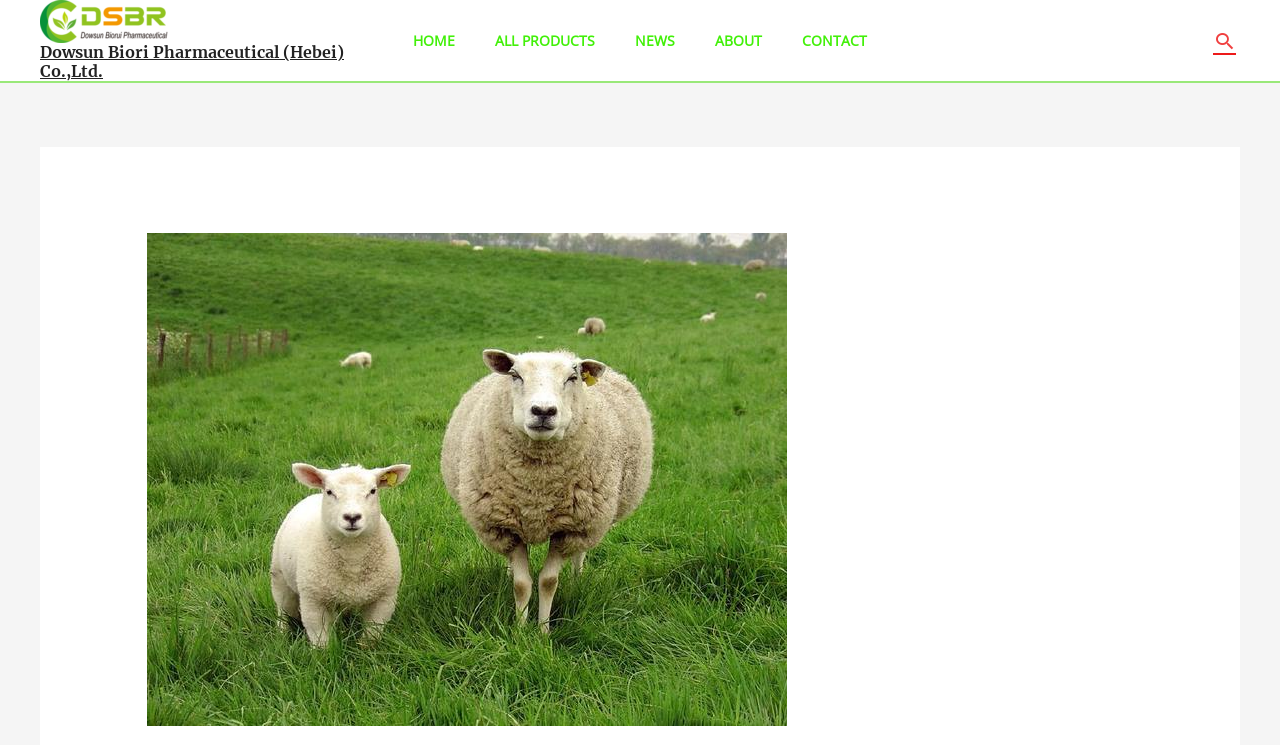Provide the bounding box for the UI element matching this description: "Toggle".

None